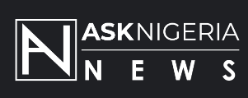Convey all the details present in the image.

The image features the logo of "Ask Nigeria," prominently displayed on a dark background. It features a stylized letter "A" integrated with the letters "N" and "S," symbolizing the brand name. Beneath the logo, the word "NEWS" is elegantly presented in a clean, modern font. This logo serves as a visual representation of the platform's focus on delivering timely and relevant news updates, reflecting its commitment to keeping the audience informed about current events in Nigeria.